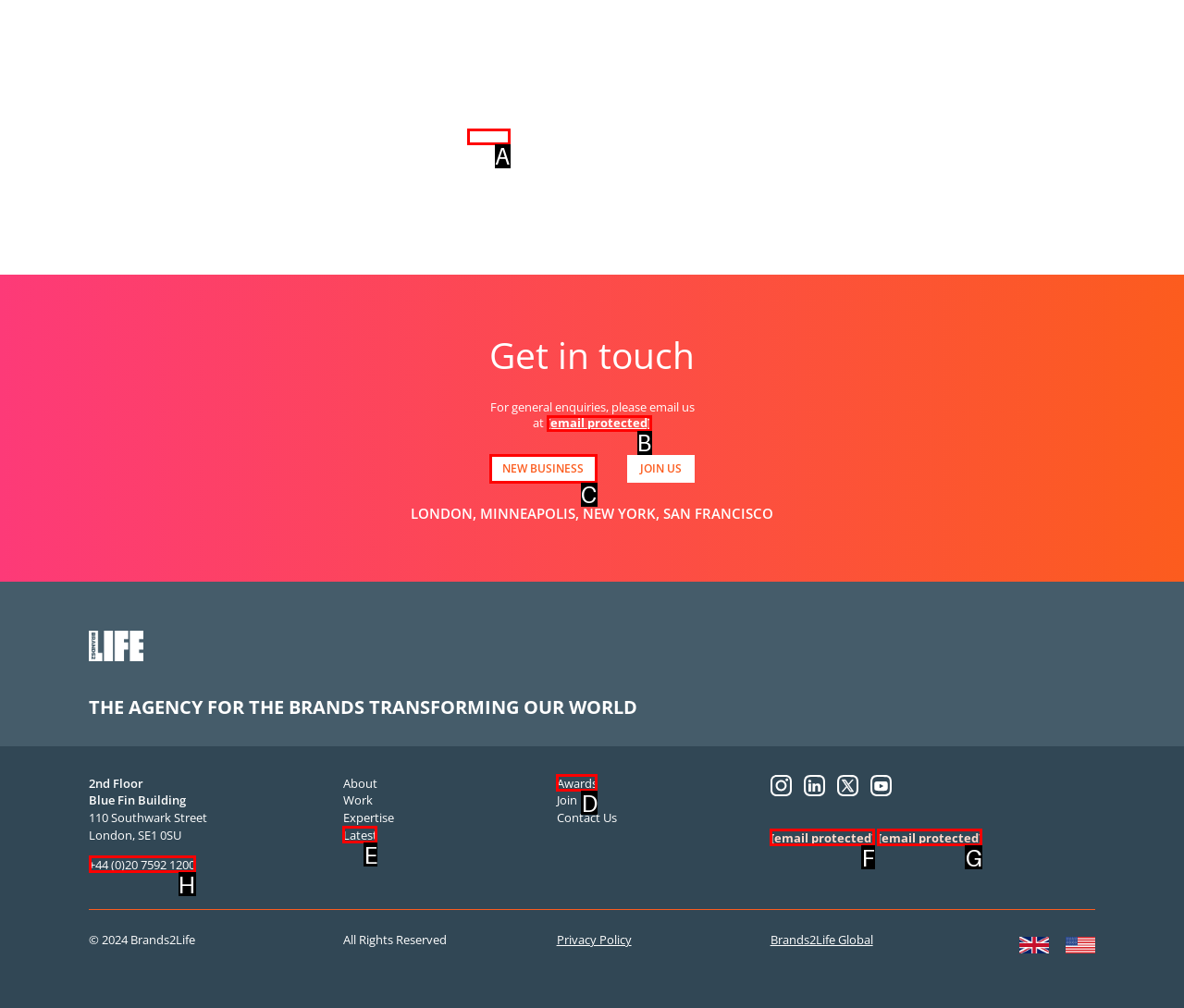Pick the HTML element that should be clicked to execute the task: Learn more about new business
Respond with the letter corresponding to the correct choice.

C